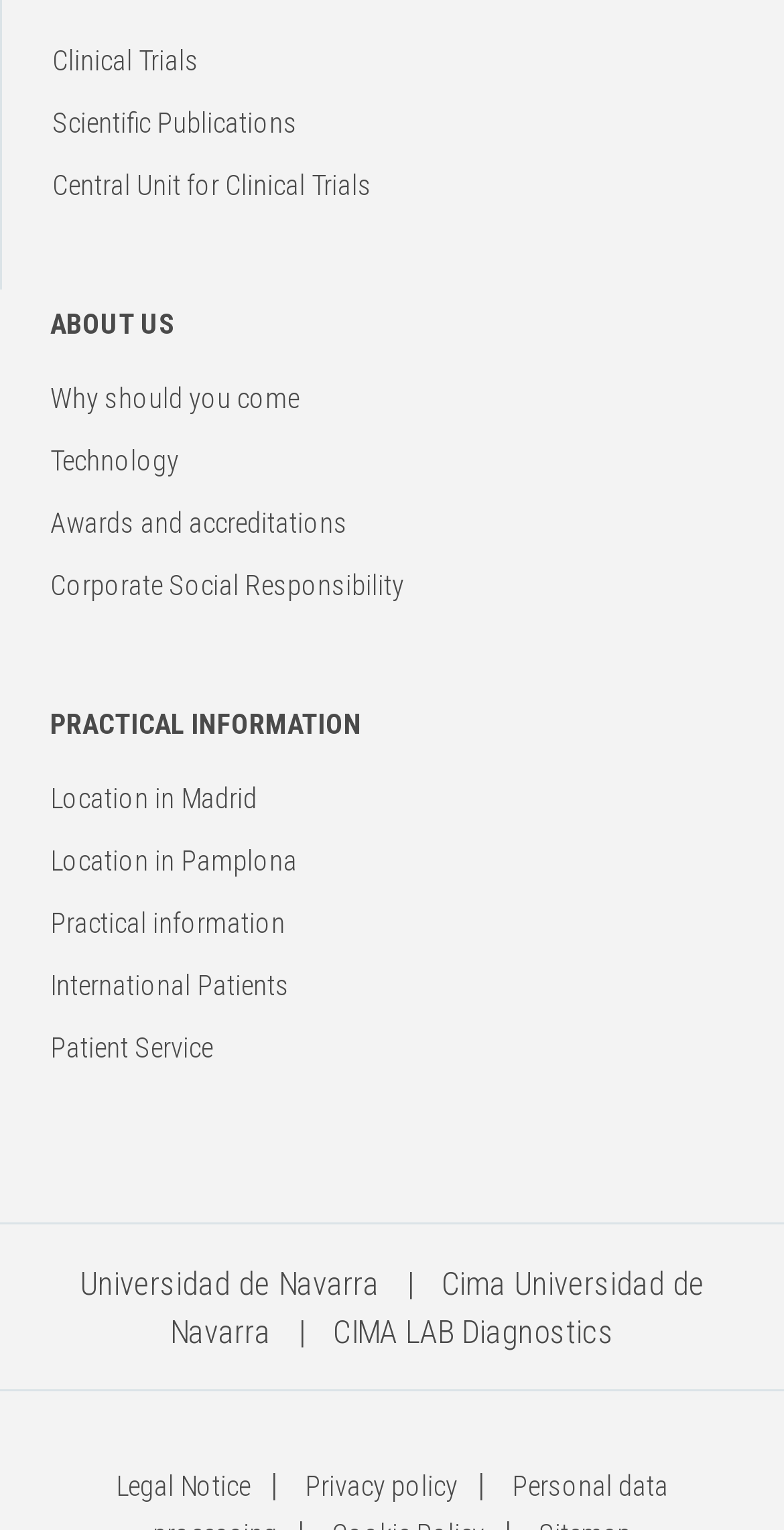Extract the bounding box coordinates of the UI element described: "Technology". Provide the coordinates in the format [left, top, right, bottom] with values ranging from 0 to 1.

[0.064, 0.29, 0.228, 0.311]